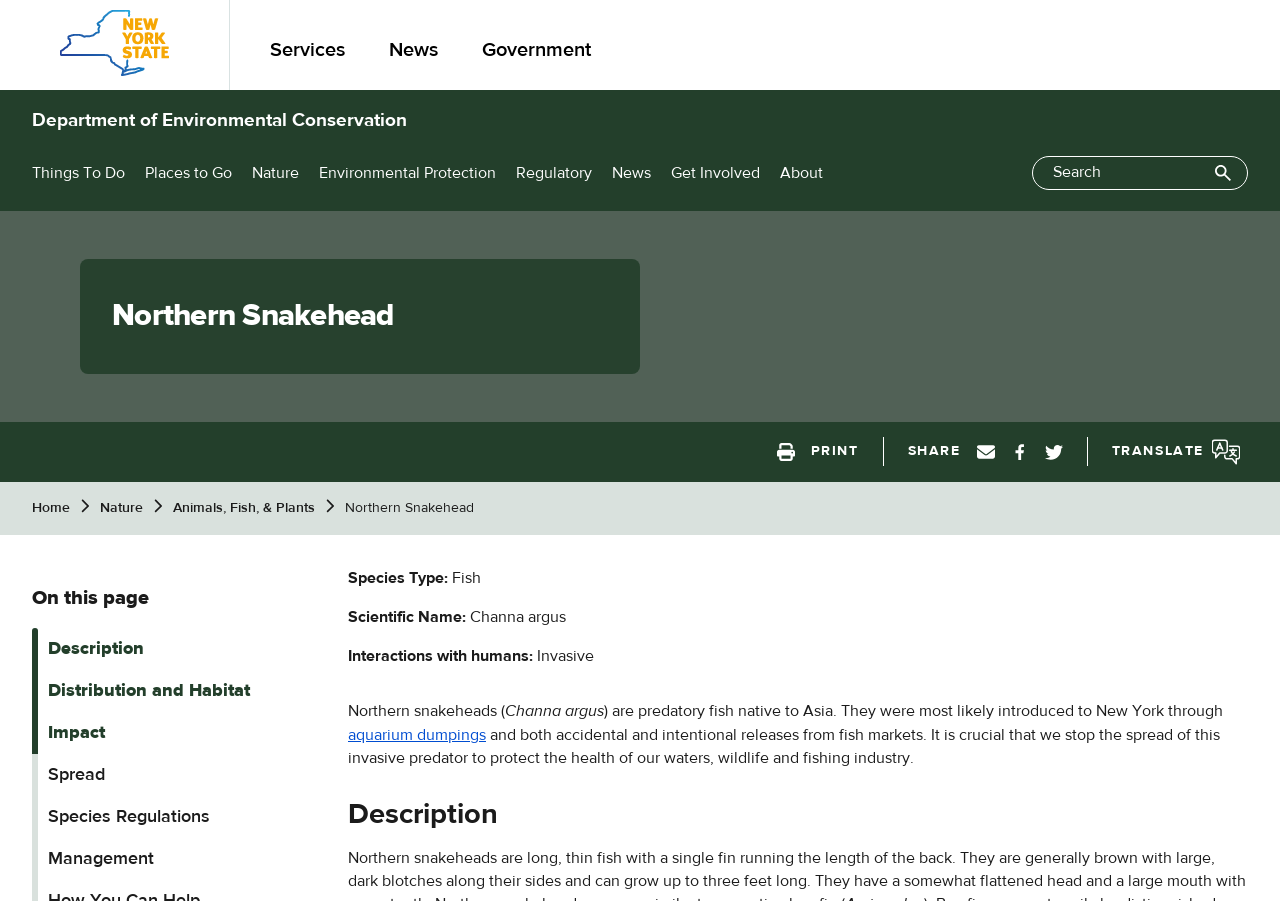What is the impact of the Northern Snakehead on the environment?
Give a single word or phrase as your answer by examining the image.

Invasive